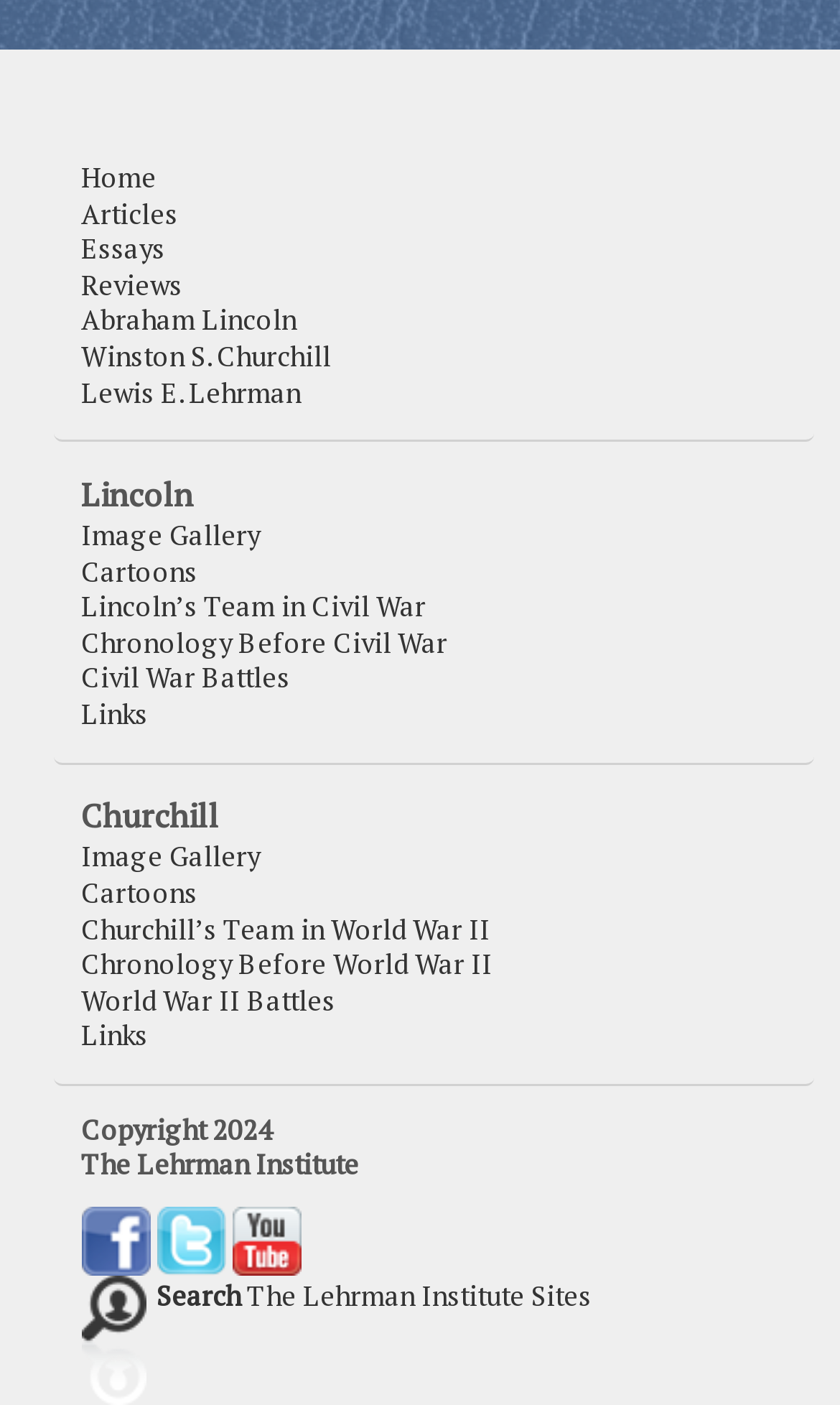Please identify the bounding box coordinates of the element I should click to complete this instruction: 'go to home page'. The coordinates should be given as four float numbers between 0 and 1, like this: [left, top, right, bottom].

[0.097, 0.113, 0.187, 0.14]